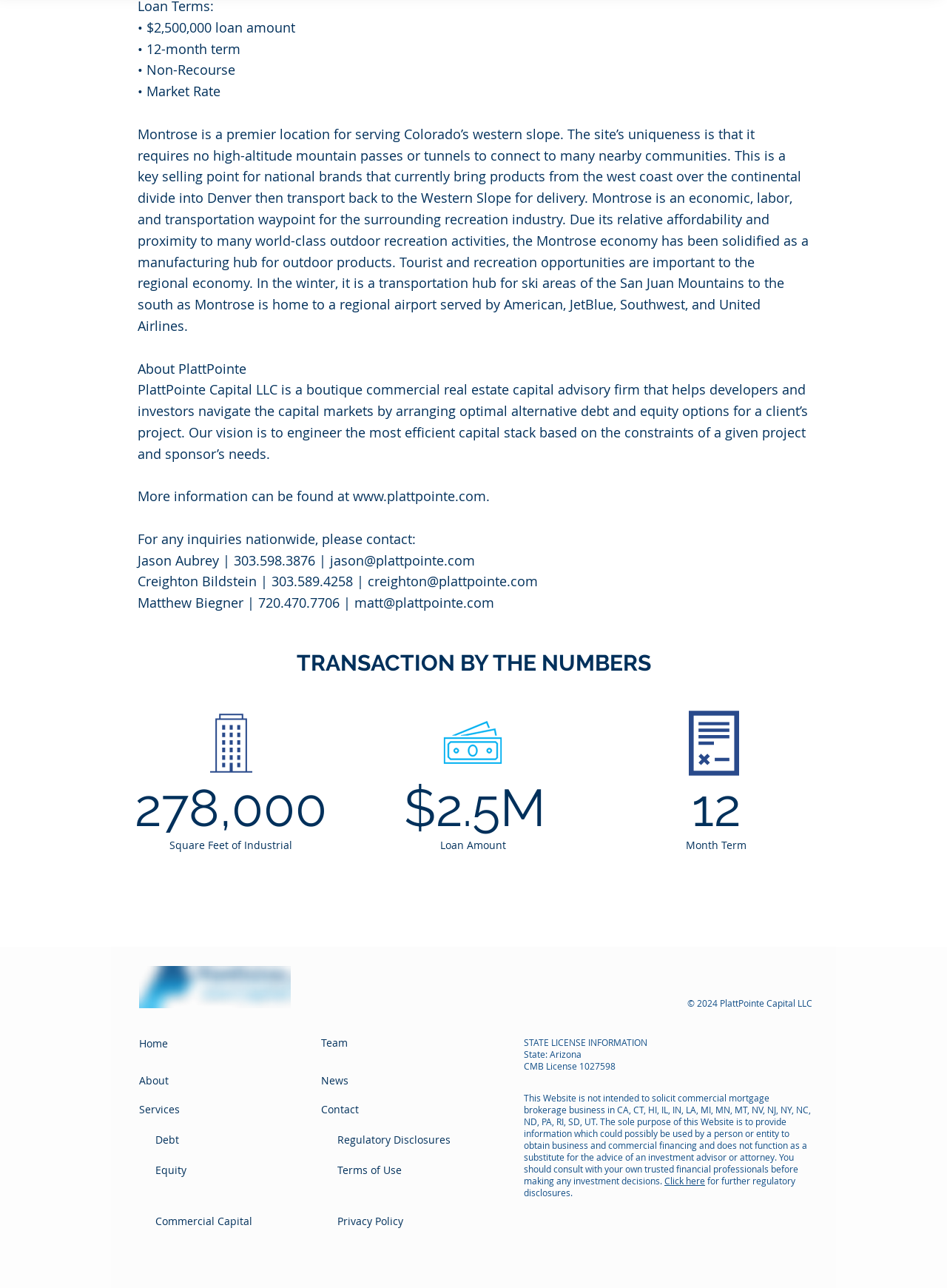Identify the bounding box coordinates of the region that should be clicked to execute the following instruction: "View the TRANSACTION BY THE NUMBERS section".

[0.234, 0.505, 0.766, 0.525]